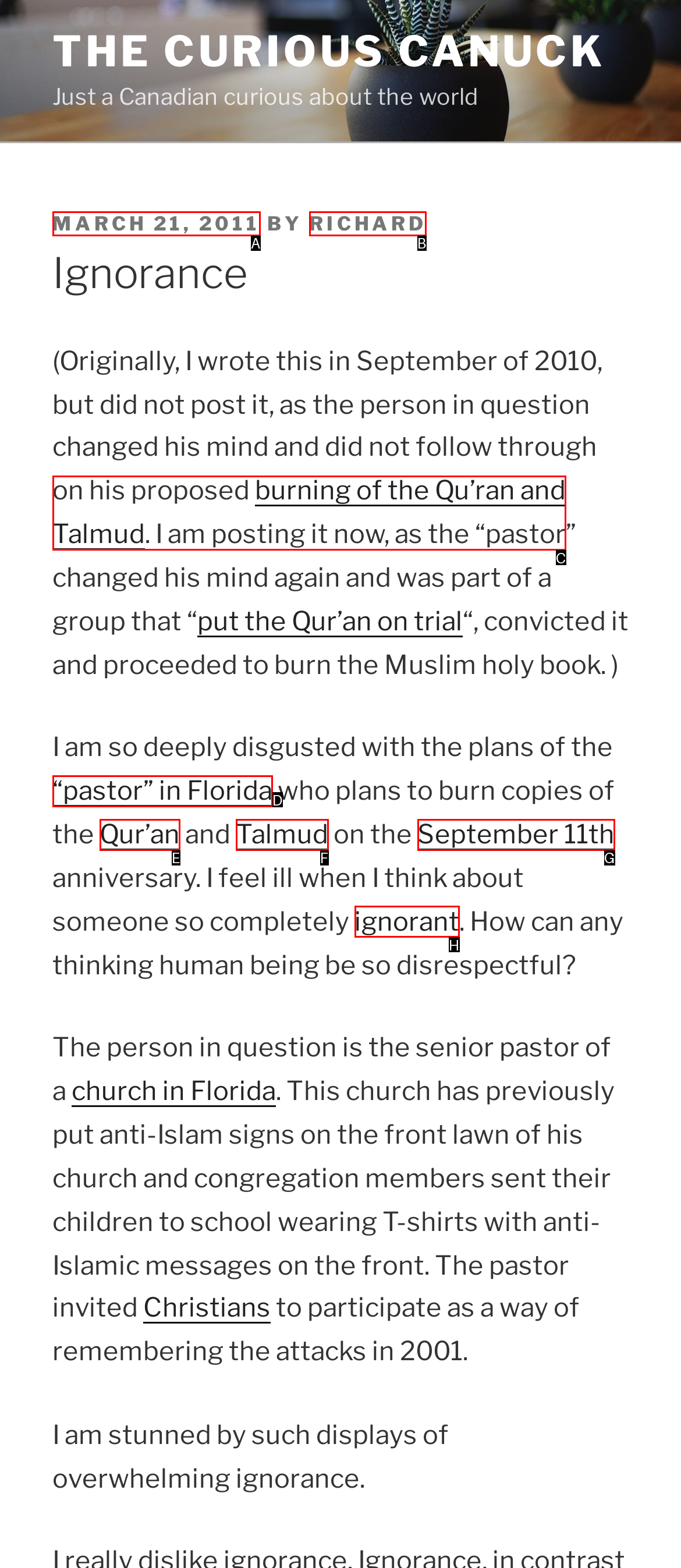Identify the option that corresponds to the description: September 11th 
Provide the letter of the matching option from the available choices directly.

G